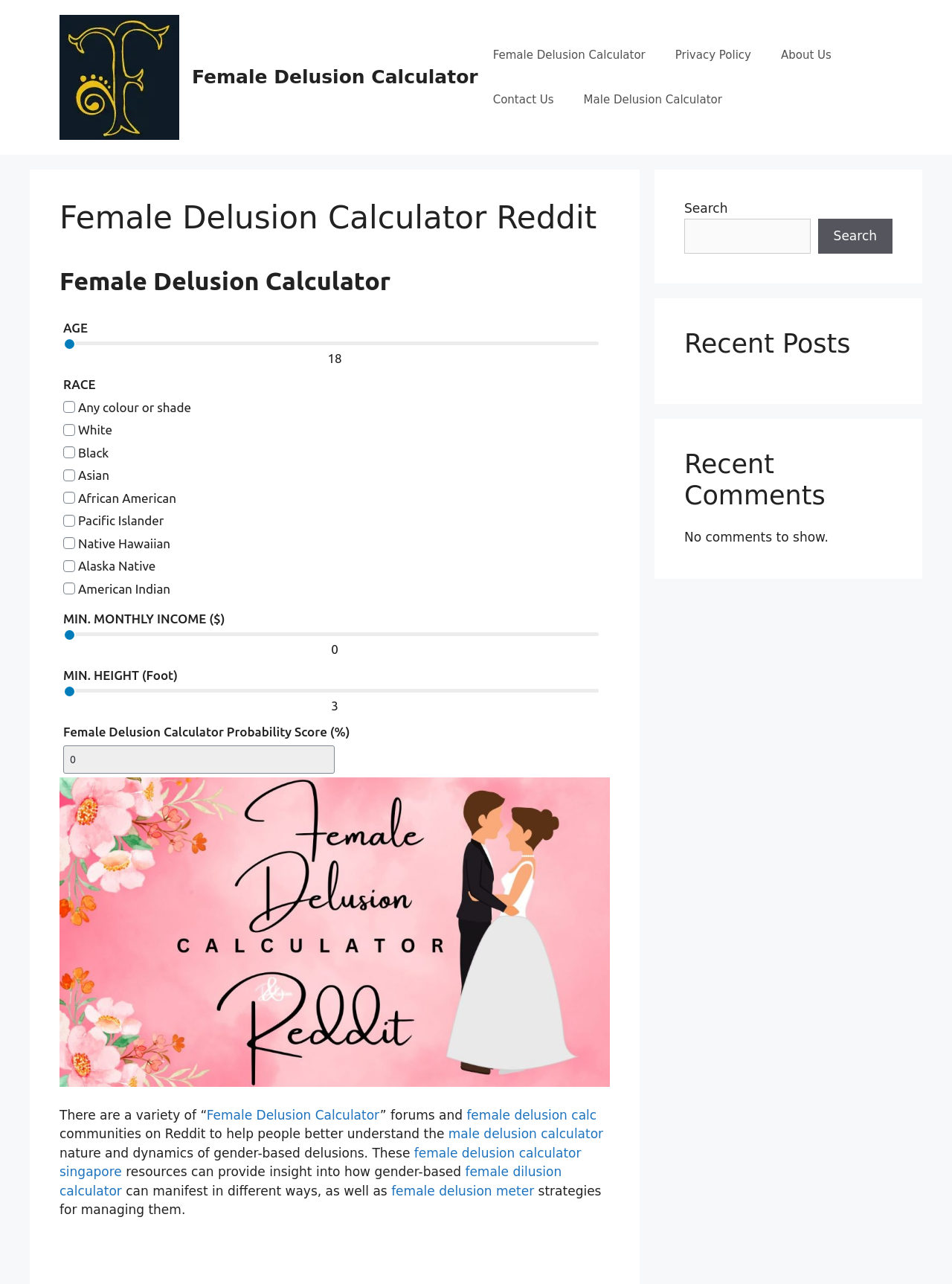Please answer the following question using a single word or phrase: 
What is the minimum monthly income required?

0